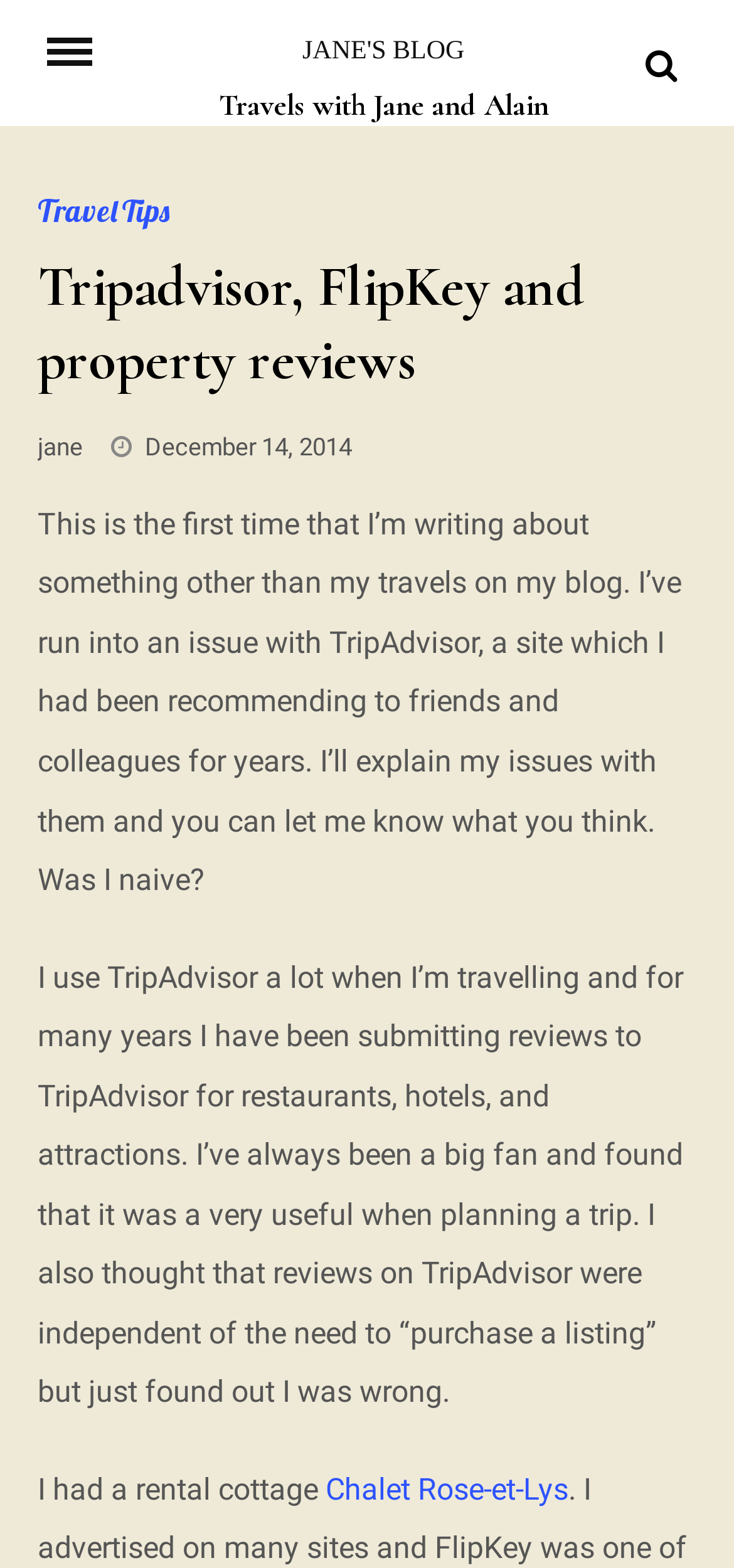What is the topic of the blog post?
Using the image as a reference, give a one-word or short phrase answer.

TripAdvisor and property reviews